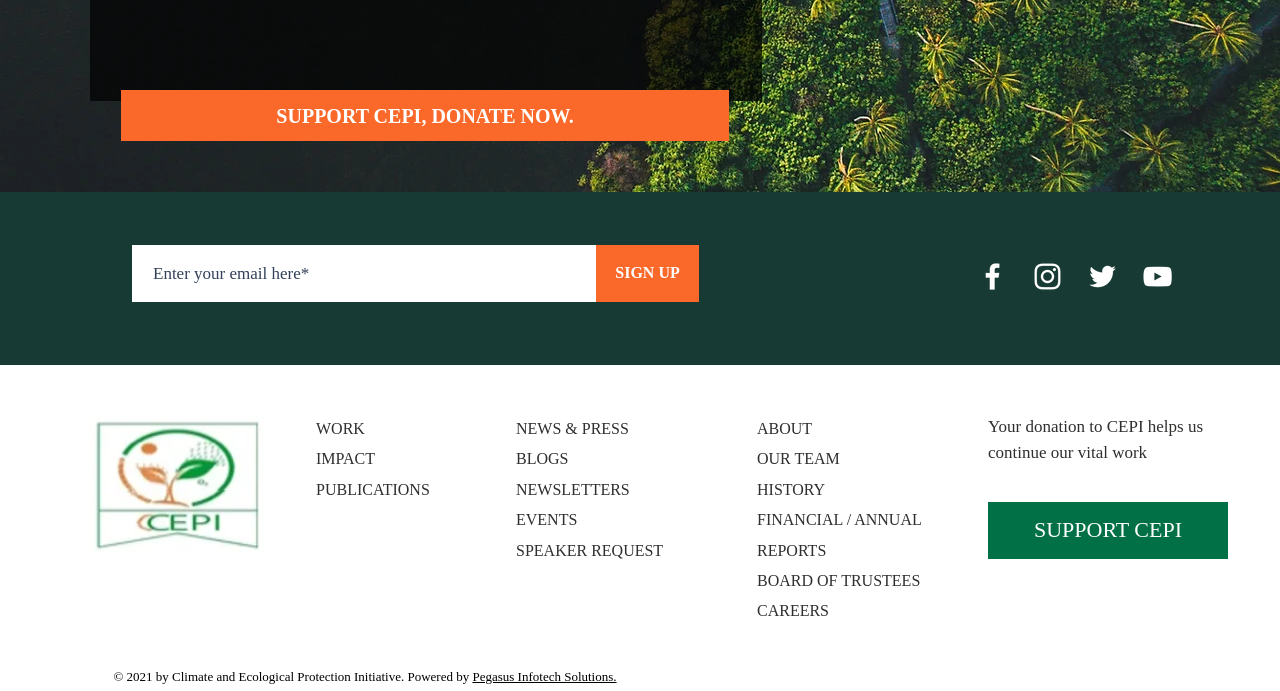Please determine the bounding box coordinates of the element's region to click in order to carry out the following instruction: "Sign up". The coordinates should be four float numbers between 0 and 1, i.e., [left, top, right, bottom].

[0.466, 0.355, 0.546, 0.437]